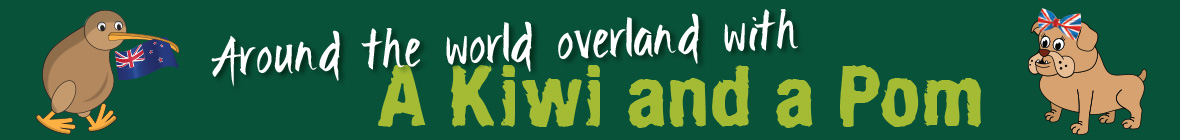Answer the question using only one word or a concise phrase: What is the kiwi character holding?

New Zealand flag